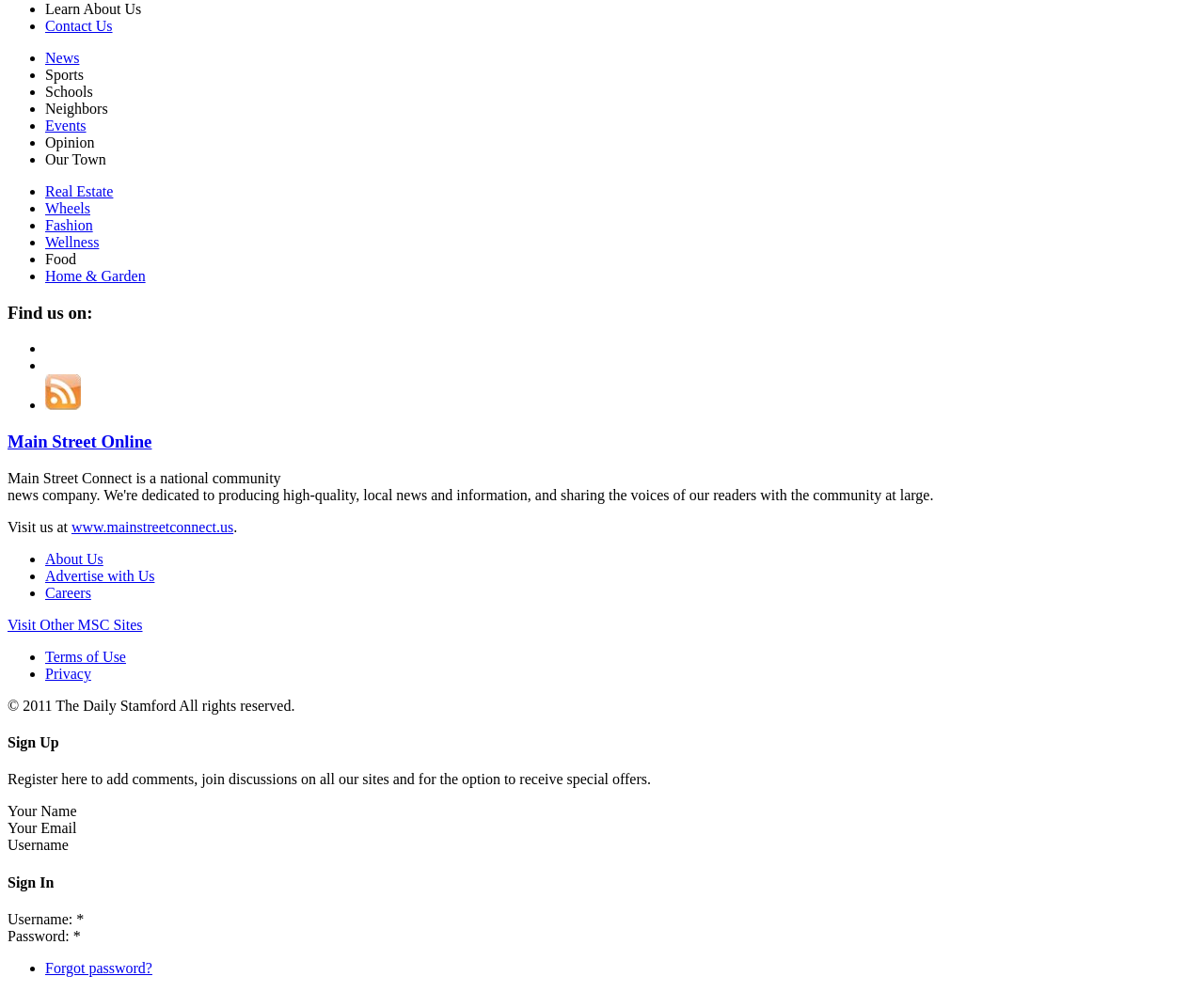Return the bounding box coordinates of the UI element that corresponds to this description: "Home & Garden". The coordinates must be given as four float numbers in the range of 0 and 1, [left, top, right, bottom].

[0.038, 0.27, 0.121, 0.286]